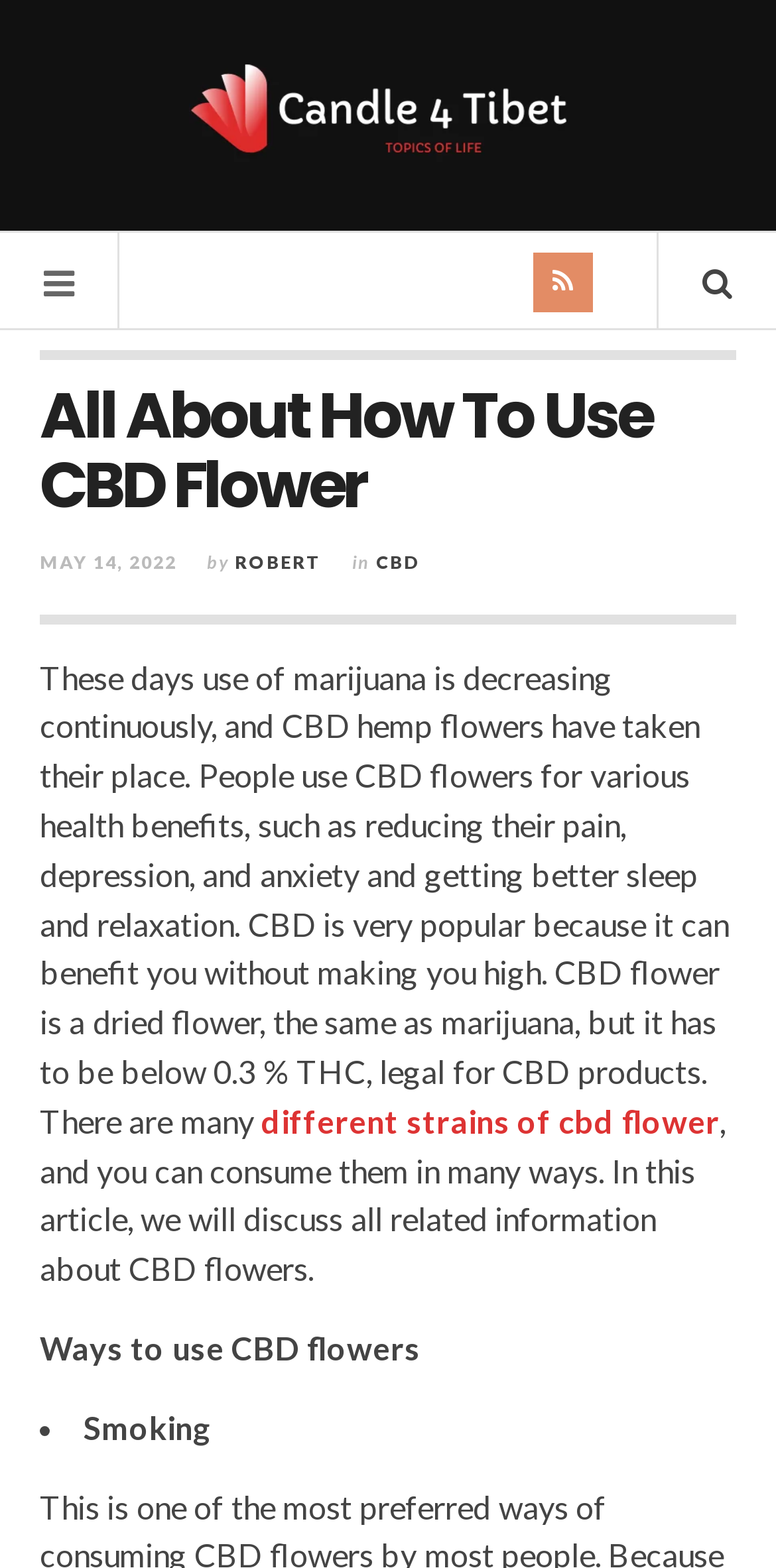Give a one-word or phrase response to the following question: What is the main topic of the article?

CBD flowers